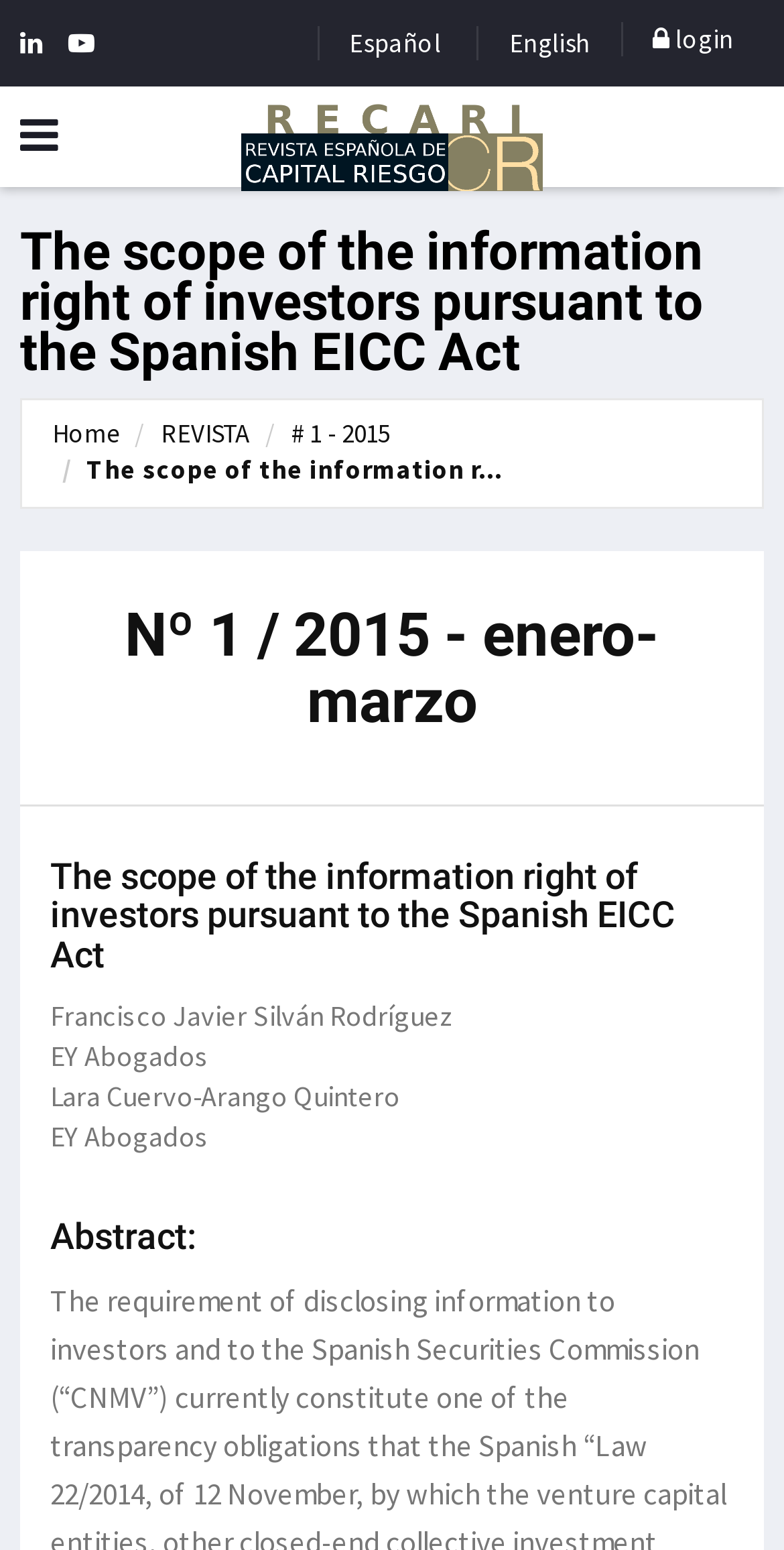Write an elaborate caption that captures the essence of the webpage.

This webpage appears to be an article or publication page, with a focus on the topic "The scope of the information right of investors pursuant to the Spanish EICC Act". 

At the top left corner, there are three links, represented by icons, and a login button at the top right corner. Below these, there are language options, "Español" and "English", positioned side by side. 

A button with an icon is located at the top left, followed by a horizontal link that spans most of the page width. 

The main heading, "The scope of the information right of investors pursuant to the Spanish EICC Act", is prominently displayed in the middle of the page. 

Below this heading, there are four links: "Home", "REVISTA", "# 1 - 2015", and a link with a truncated title, "The scope of the information r...". 

The main content of the page is divided into sections, with headings "Nº 1 / 2015 - enero-marzo" and "The scope of the information right of investors pursuant to the Spanish EICC Act". 

There are three static text elements, likely author or contributor names, listed below: "Francisco Javier Silván Rodríguez", "EY Abogados", and "Lara Cuervo-Arango Quintero". 

Finally, there is a heading "Abstract:" at the bottom of the page.